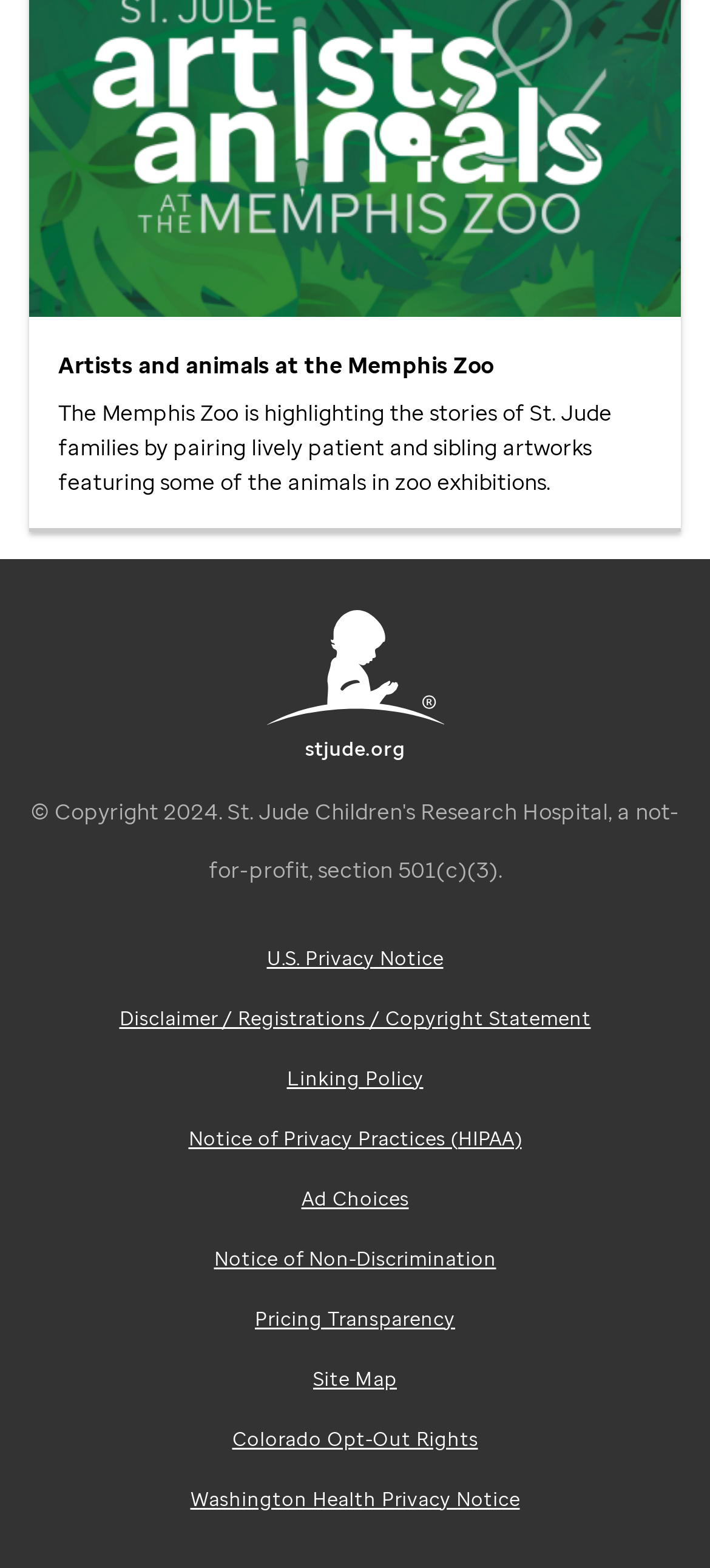How many links are present at the bottom of the page? Observe the screenshot and provide a one-word or short phrase answer.

9